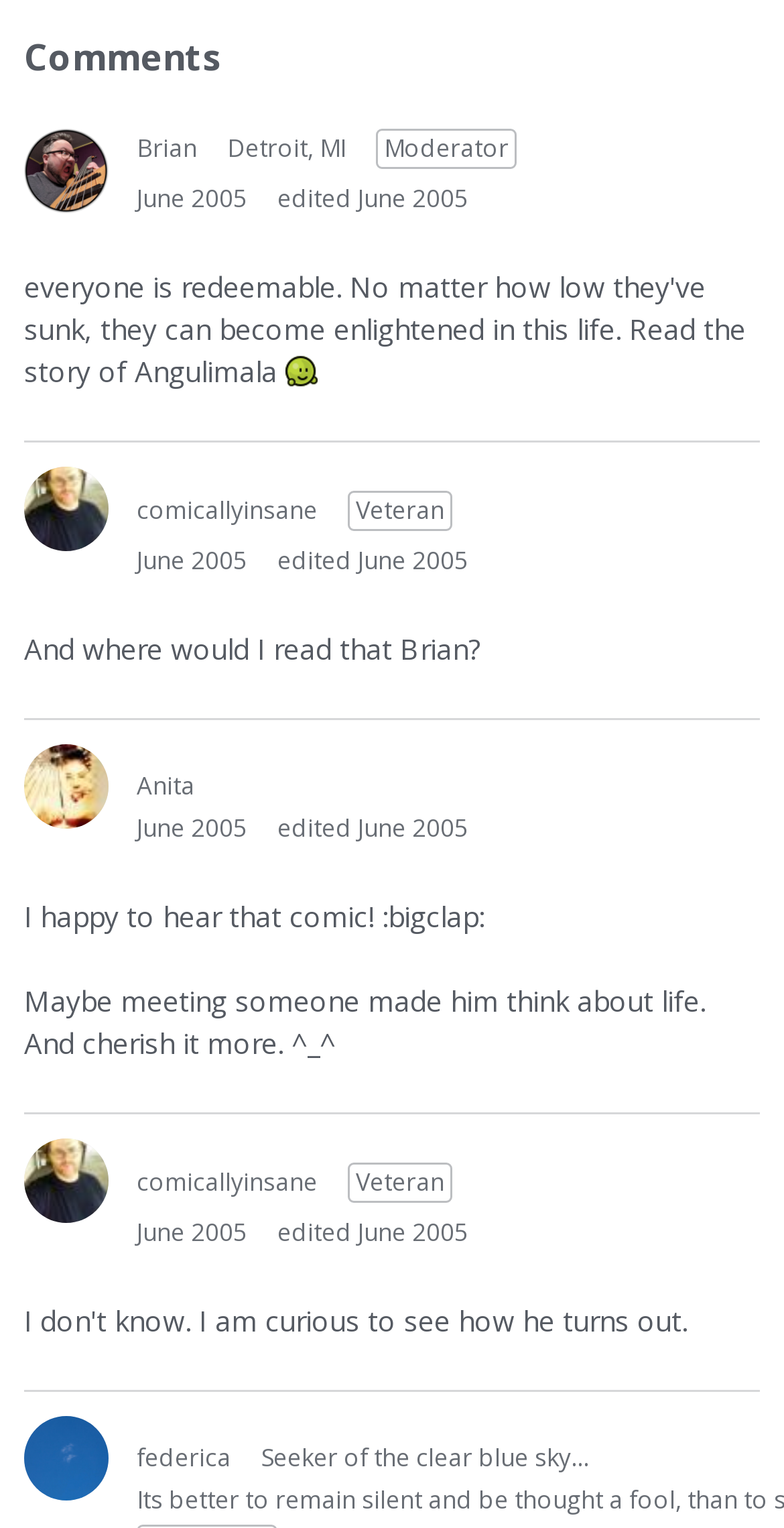Answer the question with a brief word or phrase:
What is the time of the latest comment?

June 9, 2005 3:03PM